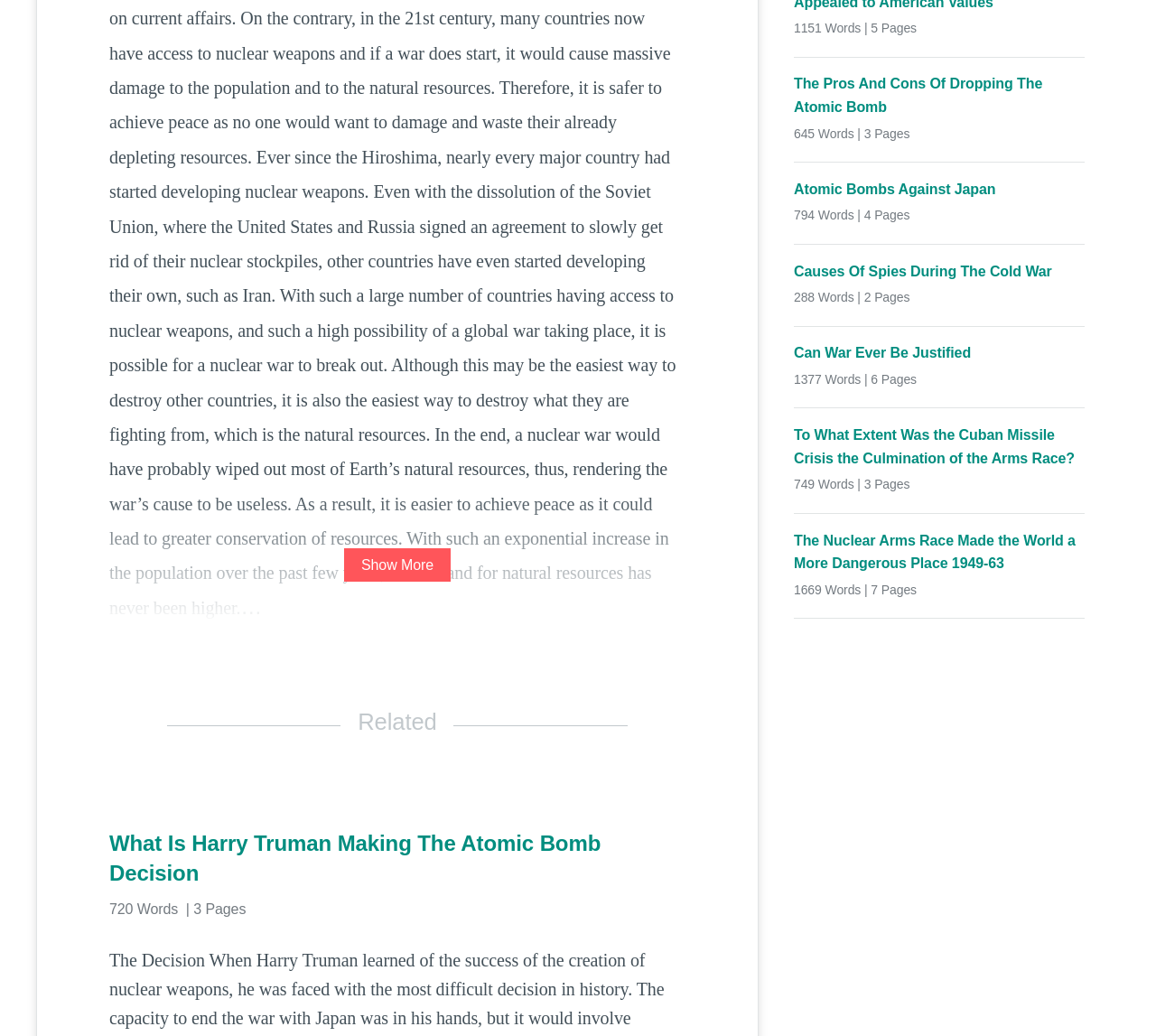Find the bounding box of the UI element described as: "here". The bounding box coordinates should be given as four float values between 0 and 1, i.e., [left, top, right, bottom].

None